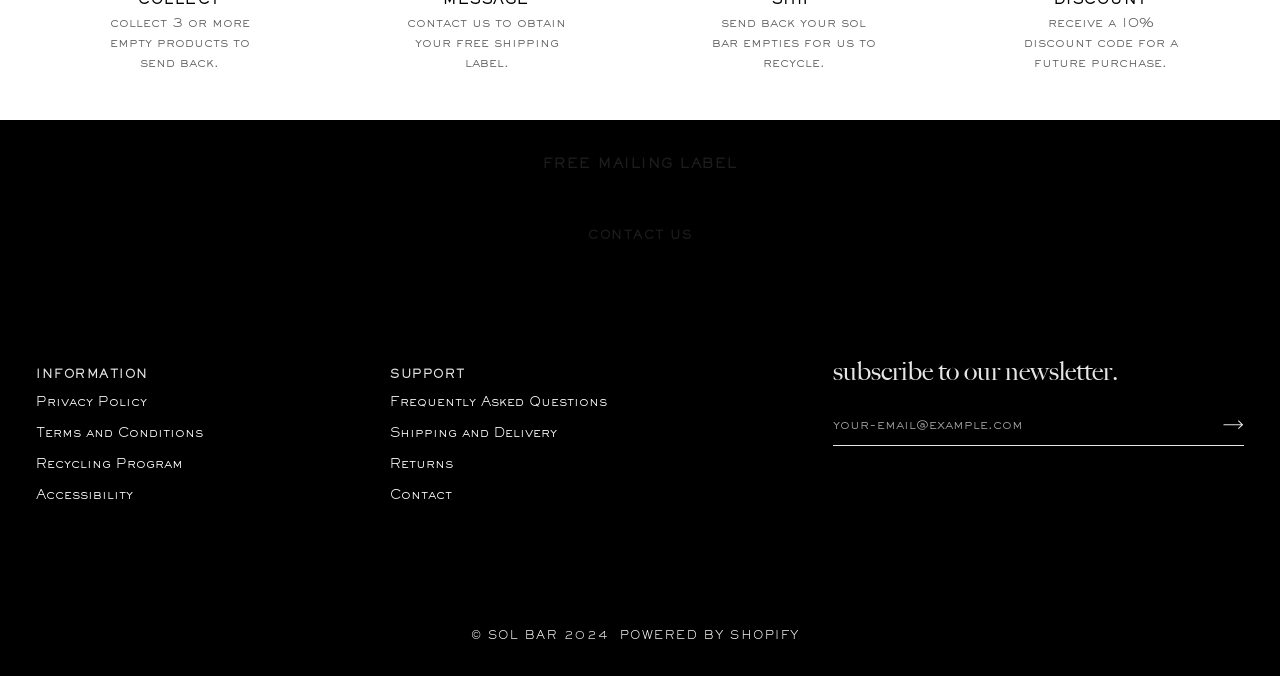Determine the bounding box for the HTML element described here: "Terms and Conditions". The coordinates should be given as [left, top, right, bottom] with each number being a float between 0 and 1.

[0.028, 0.633, 0.159, 0.651]